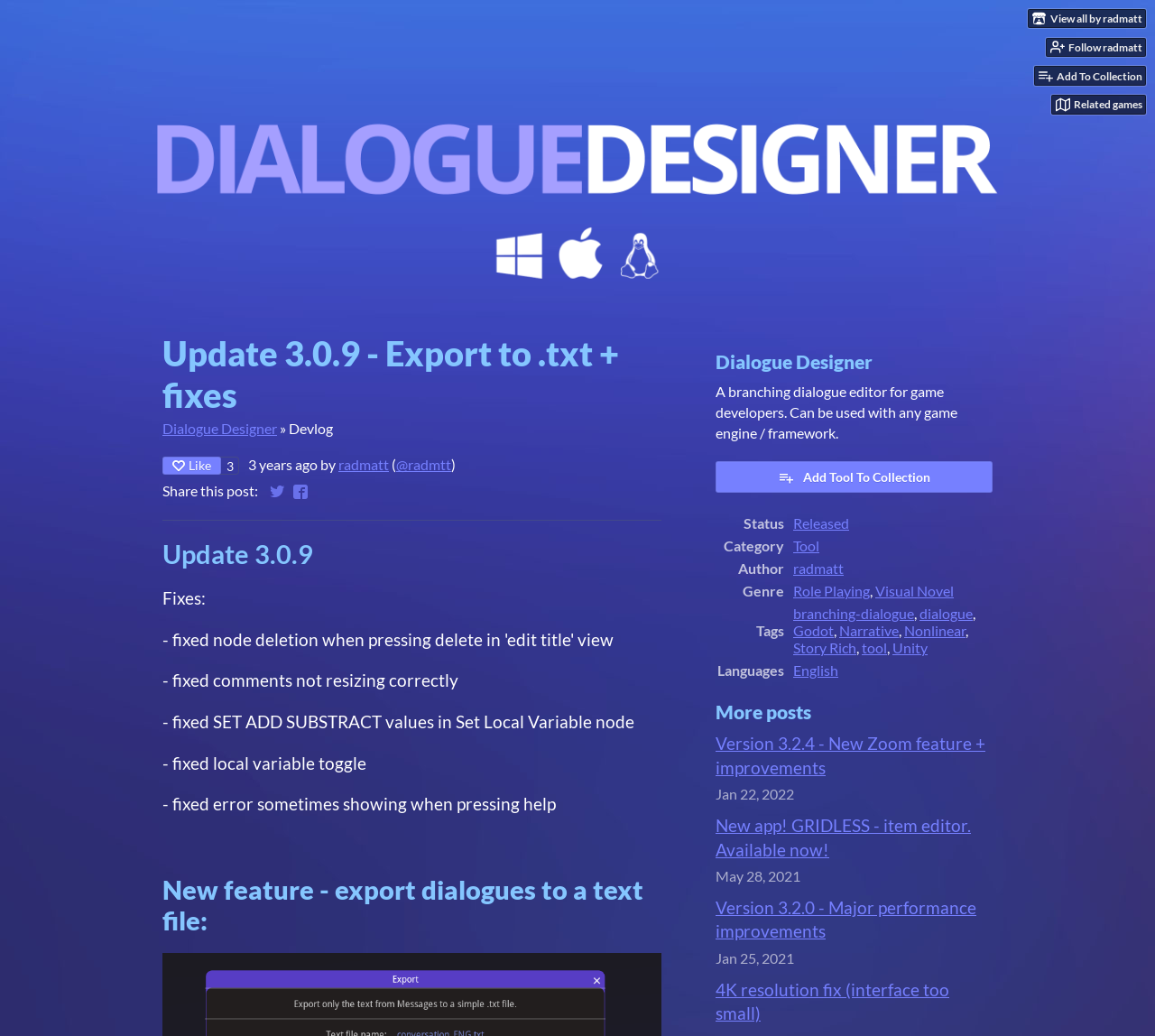What is the author of the tool?
Answer the question with a detailed and thorough explanation.

The author of the tool can be found in the section 'Author' which is located in the table with the heading 'Dialogue Designer', and it is stated as 'radmatt'.